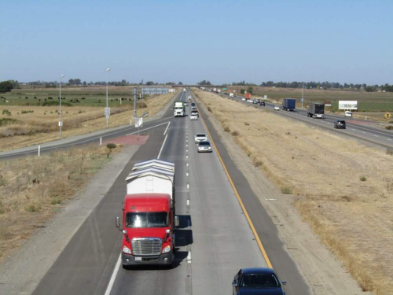Explain the content of the image in detail.

The image captures a busy interstate highway in Detroit, MI, illustrating a clear view of vehicles traveling in both directions. Prominently featured is a red semi-truck leading the lane, indicative of commercial transportation activities. On the side of the highway, lighter passenger vehicles can be observed, showcasing the mix of traffic typically found on major routes. The scenery reflects typical urban surroundings with a blend of open fields and infrastructure, emphasizing the dynamic nature of road travel. This scene resonates with the context of traffic incidents, as mentioned in a report detailing a car accident on this very interstate, which occurred on November 28, 2021. The report highlights the serious nature of highway accidents, often resulting in significant injuries and traffic disruptions, as emergency services respond to such incidents.